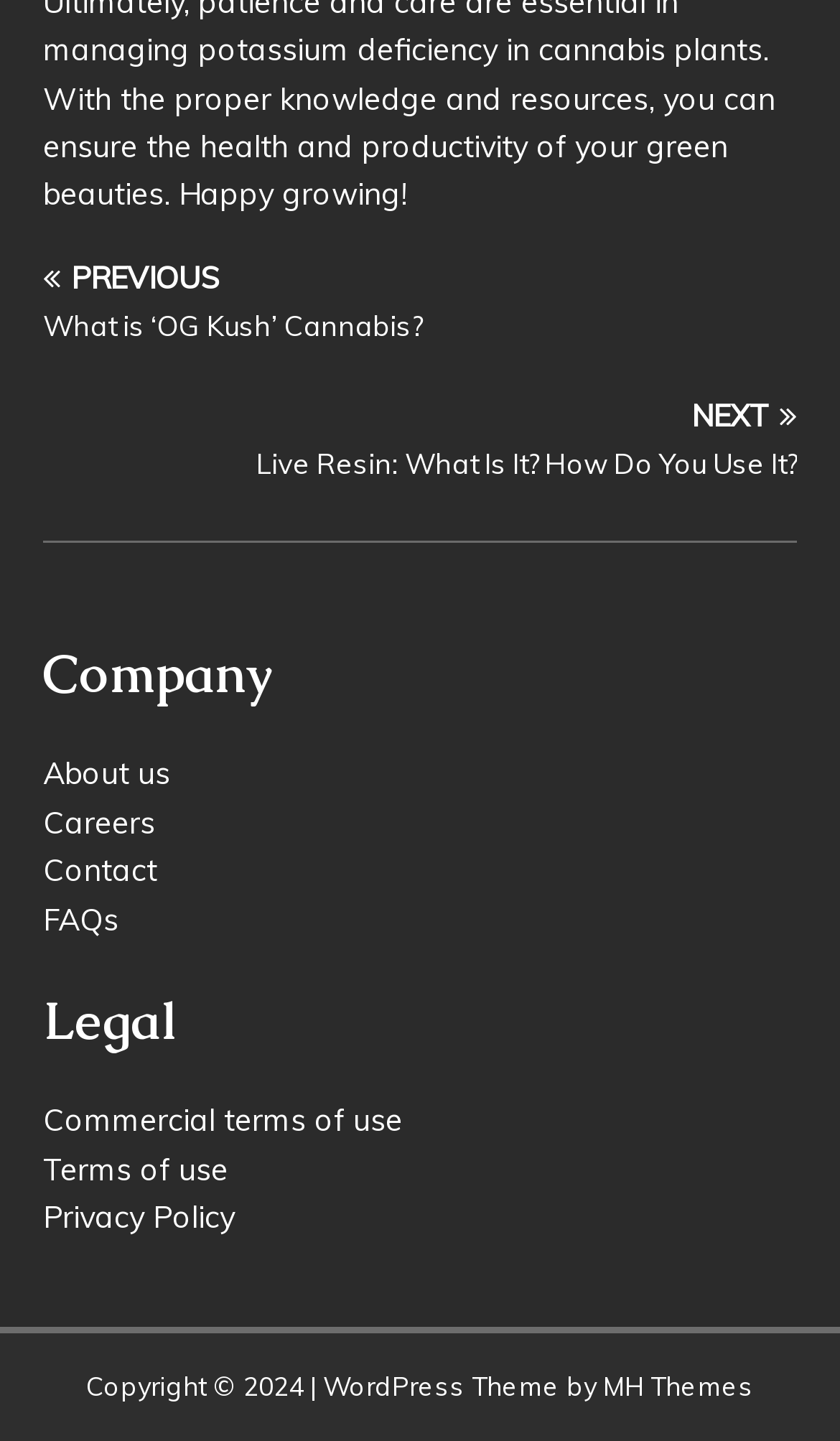What is the company section divided into?
Based on the image, give a one-word or short phrase answer.

About us, Careers, Contact, FAQs